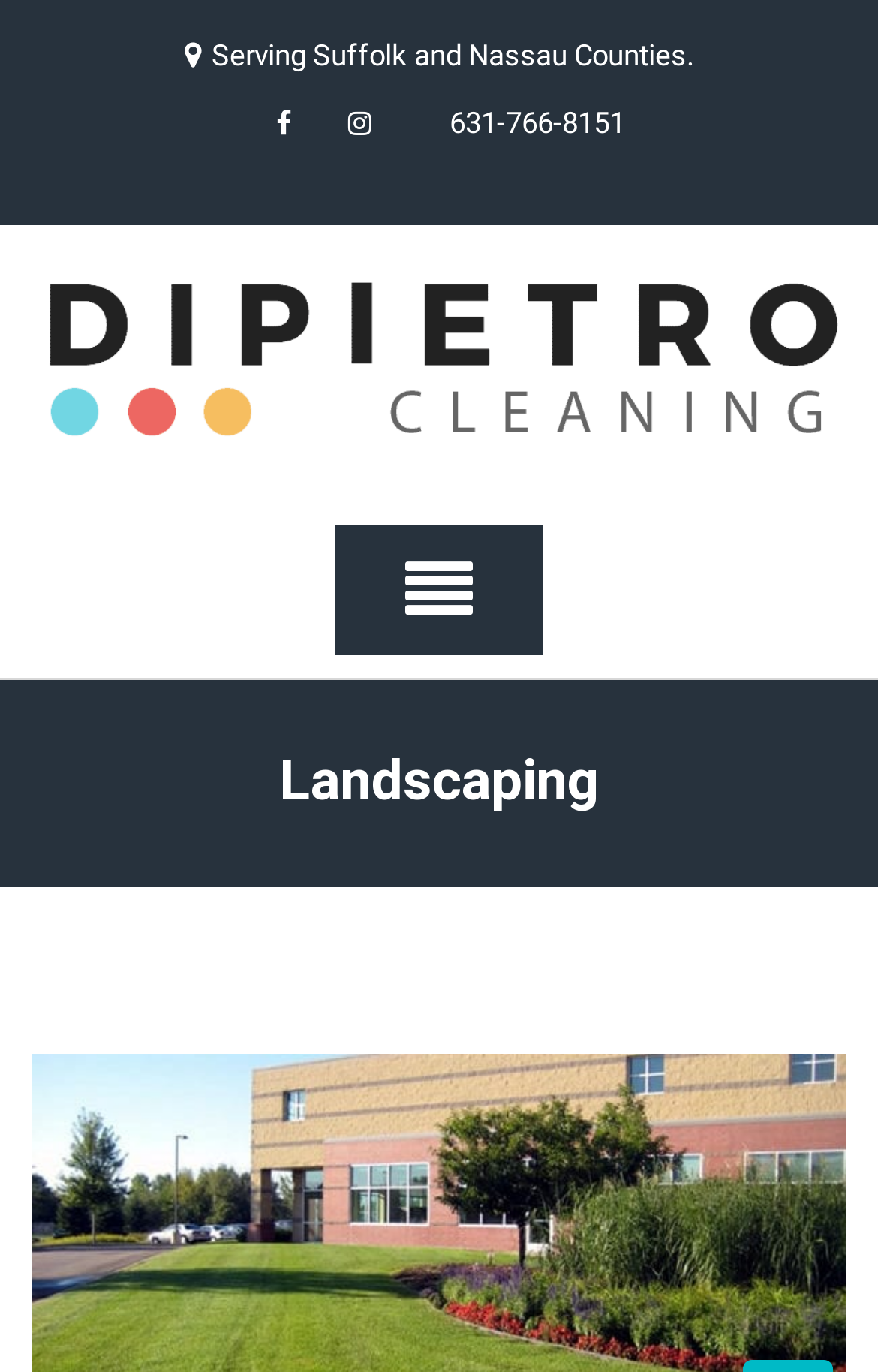What is the company serving?
Please provide a detailed answer to the question.

Based on the StaticText element 'Serving Suffolk and Nassau Counties.' with bounding box coordinates [0.241, 0.028, 0.79, 0.053], we can determine that the company is serving Suffolk and Nassau Counties.